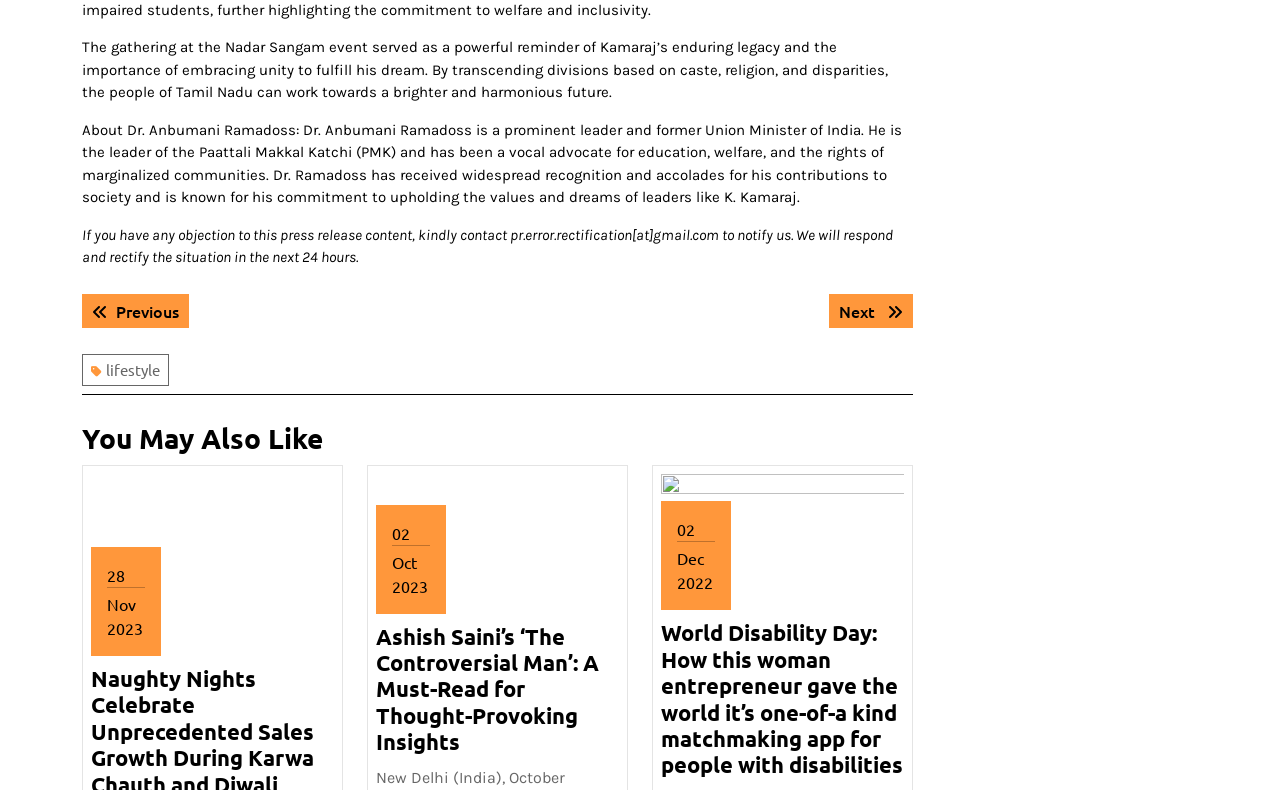Who is the prominent leader mentioned?
Please provide a comprehensive answer based on the contents of the image.

The prominent leader mentioned is Dr. Anbumani Ramadoss, which can be inferred from the second StaticText element that provides a brief description of Dr. Ramadoss, including his position as a former Union Minister of India and his commitment to upholding the values and dreams of leaders like K. Kamaraj.